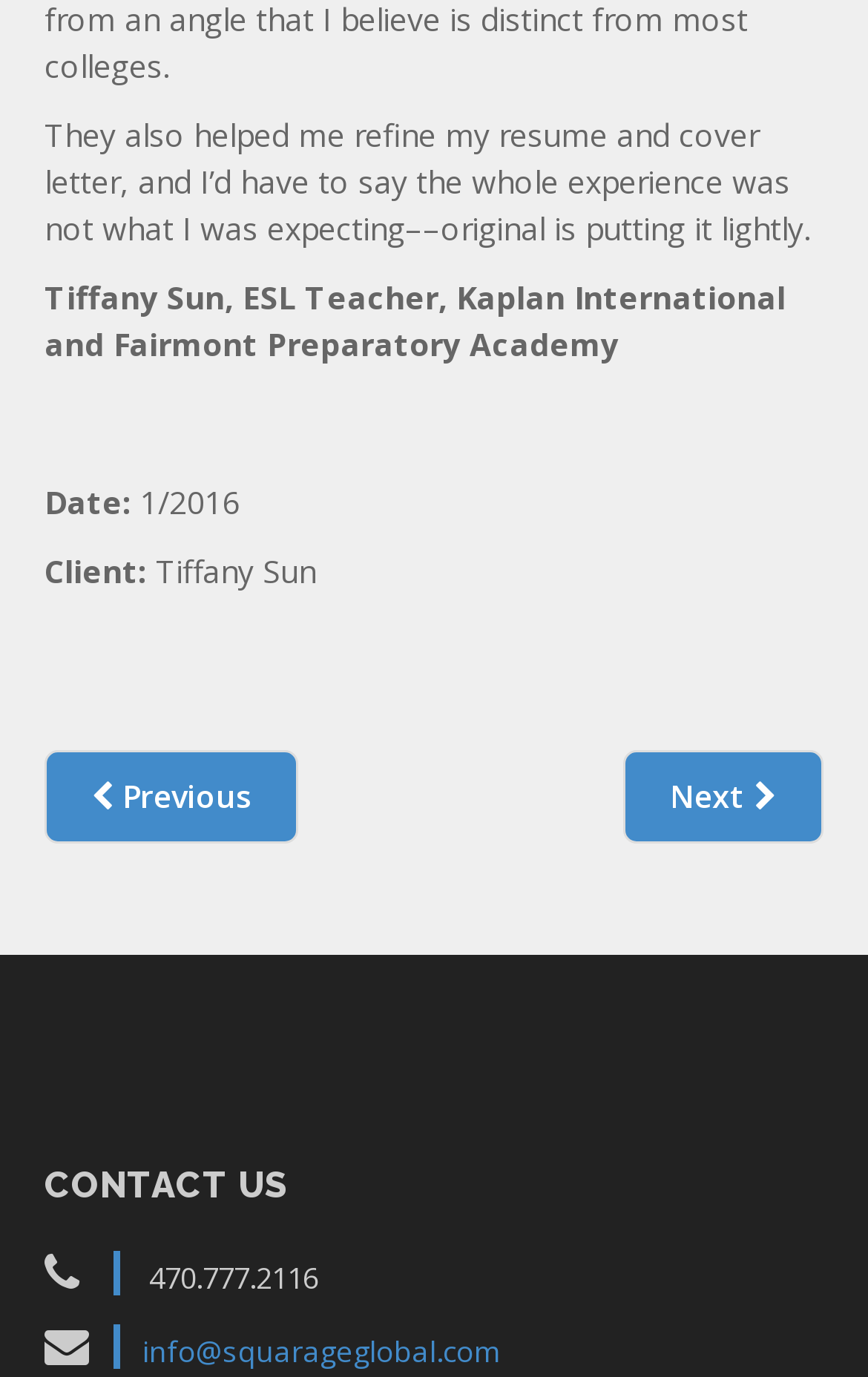What is the email address to contact?
Based on the image, give a concise answer in the form of a single word or short phrase.

info@squarageglobal.com